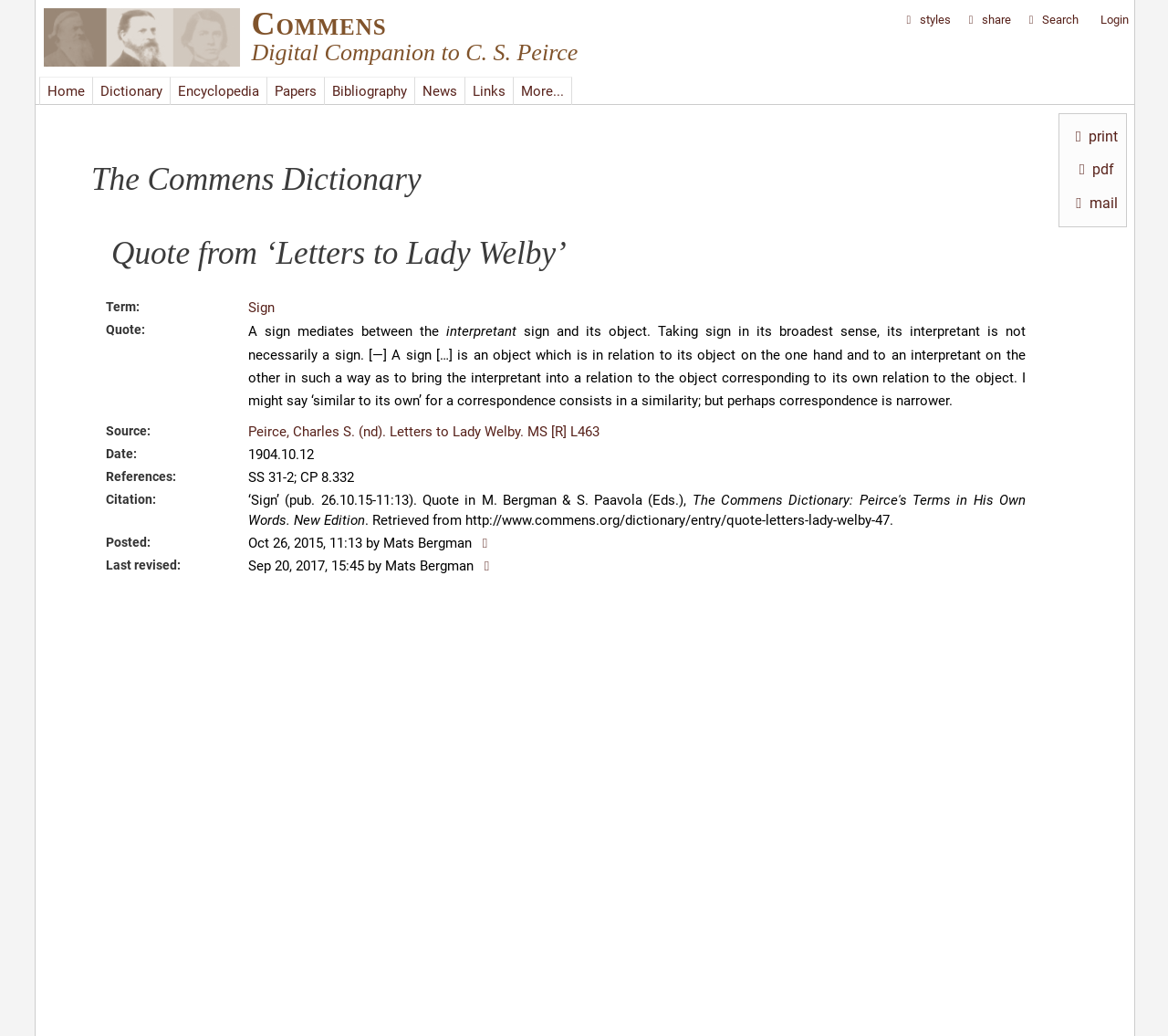Please provide a short answer using a single word or phrase for the question:
What is the term being defined?

Sign